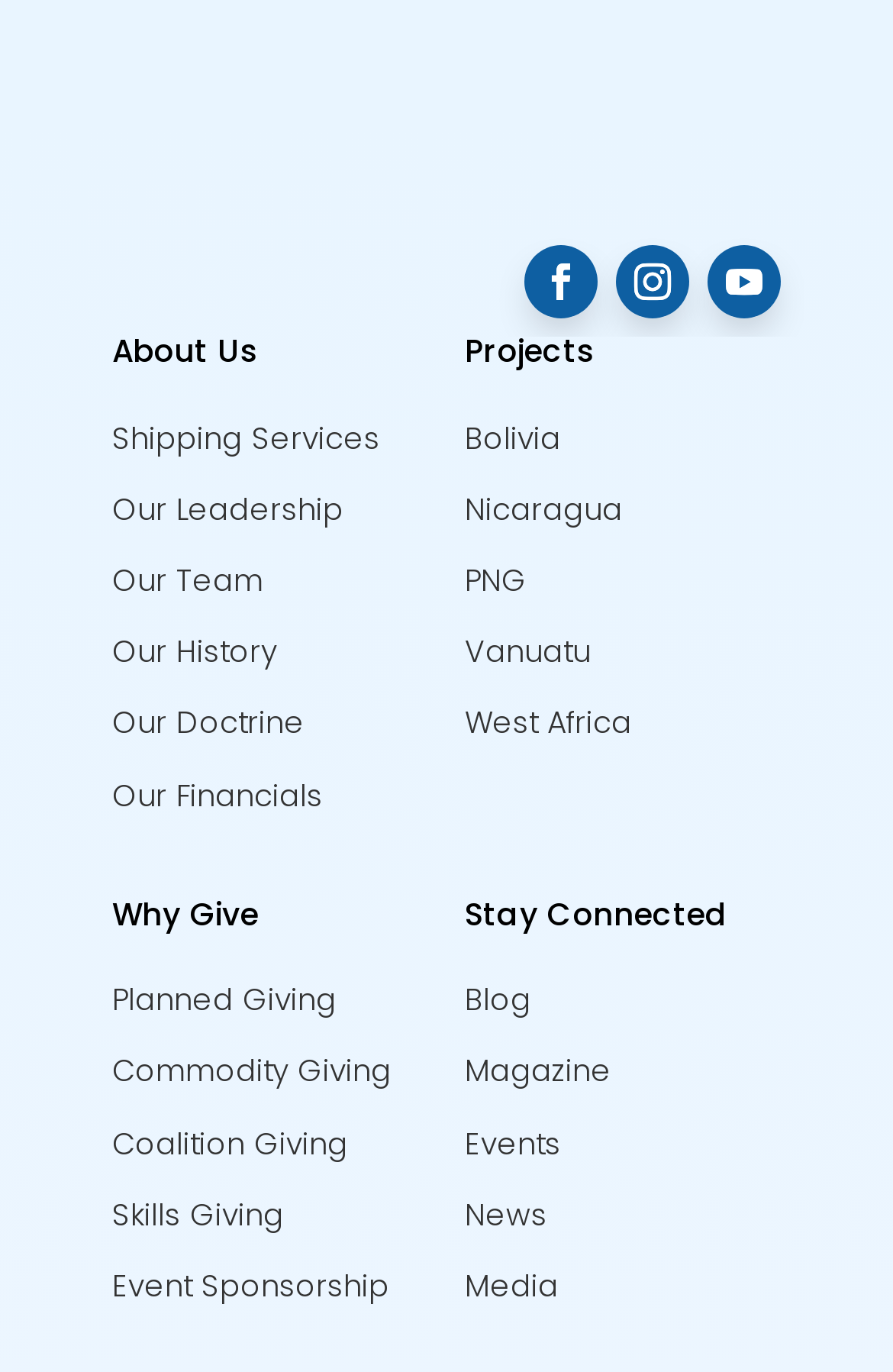Find the bounding box coordinates of the clickable element required to execute the following instruction: "Click the 'Japan' link". Provide the coordinates as four float numbers between 0 and 1, i.e., [left, top, right, bottom].

None